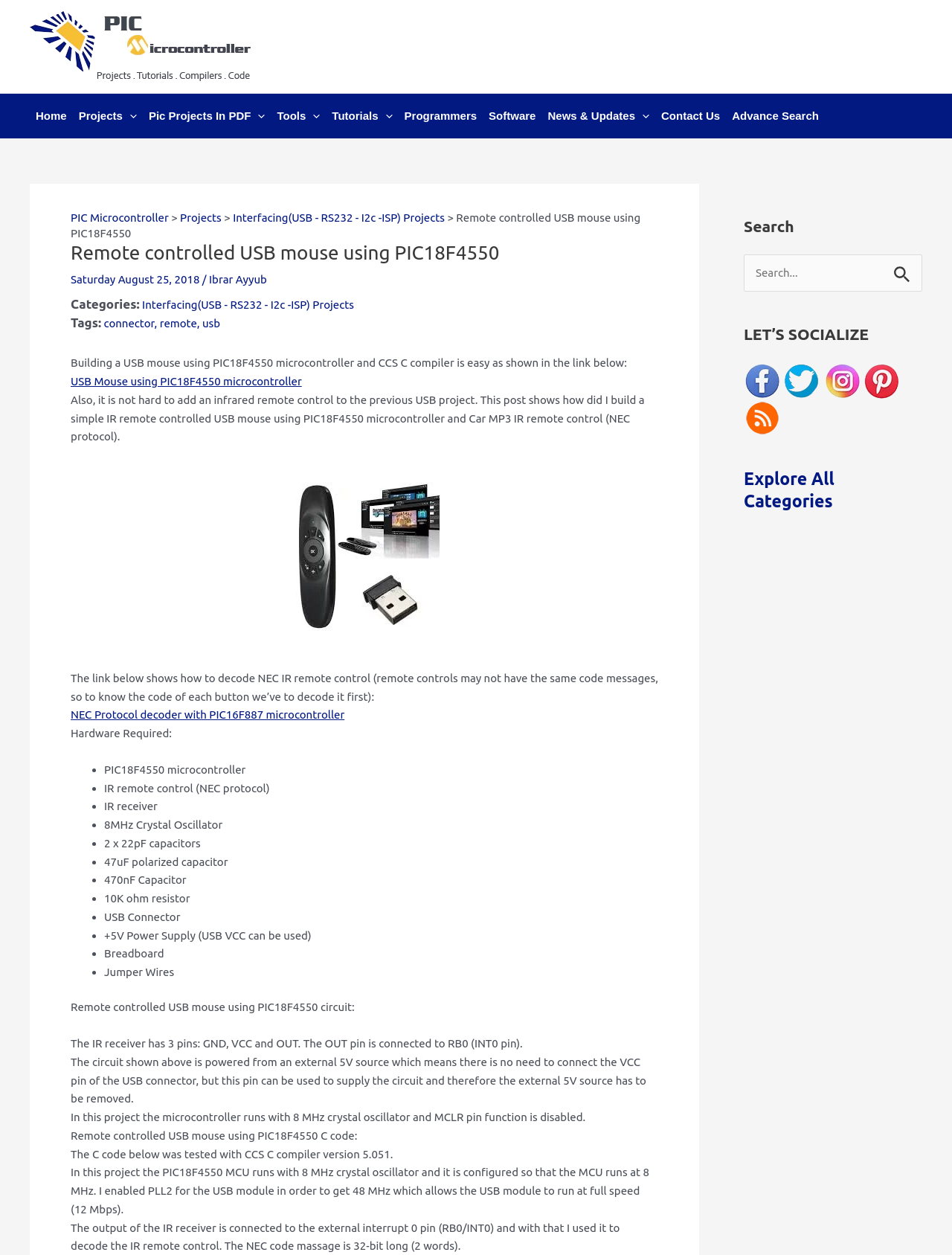Detail the various sections and features present on the webpage.

This webpage is about building a remote controlled USB mouse using a PIC18F4550 microcontroller and CCS C compiler. At the top left corner, there is a logo of Pic Microcontroller. Below the logo, there is a navigation menu with links to different sections of the website, including Home, Projects, Pic Projects in PDF, Tools, Tutorials, Programmers, Software, News & Updates, and Contact Us.

The main content of the webpage is divided into several sections. The first section has a heading "Remote controlled USB mouse using PIC18F4550" and a date "Saturday August 25, 2018". Below the heading, there are links to categories and tags related to the project.

The next section explains how to build a USB mouse using PIC18F4550 microcontroller and CCS C compiler. It provides a link to a related project, "USB Mouse using PIC18F4550 microcontroller". There is also an image of the remote controlled USB mouse.

The following sections describe how to add an infrared remote control to the previous USB project. It explains how to decode the NEC IR remote control and provides a link to a related project, "NEC Protocol decoder with PIC16F887 microcontroller".

The webpage then lists the hardware required for the project, including the PIC18F4550 microcontroller, IR remote control, IR receiver, 8MHz Crystal Oscillator, and other components.

The next section describes the circuit of the remote controlled USB mouse, including the connections of the IR receiver and the microcontroller. It also explains how the circuit is powered and how the microcontroller is configured.

Finally, the webpage provides the C code for the project, which was tested with CCS C compiler version 5.051. It explains how the code works, including the configuration of the microcontroller and the decoding of the IR remote control.